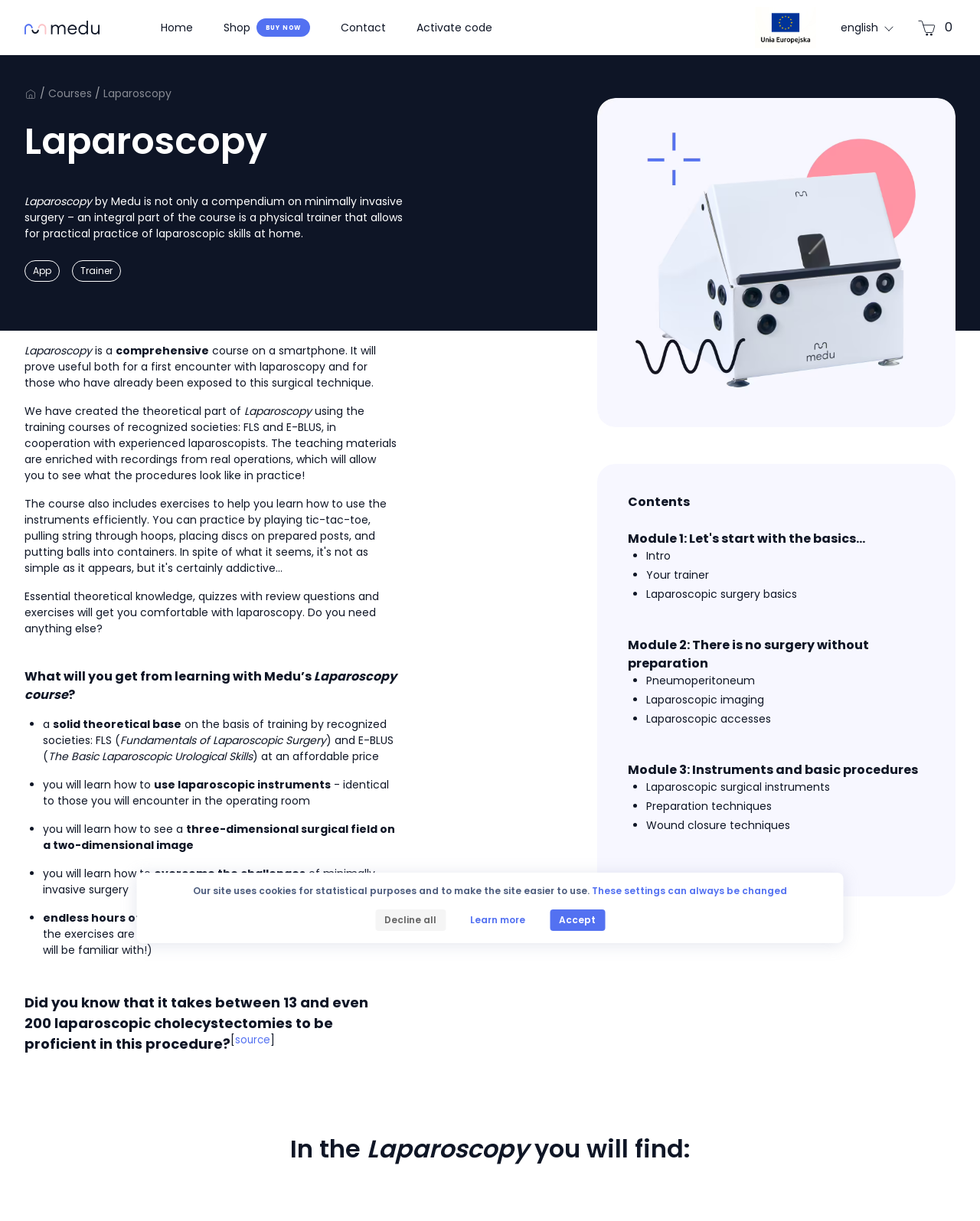Analyze and describe the webpage in a detailed narrative.

This webpage is about Laparoscopy, a minimally invasive surgical technique, and its training course offered by Medu. At the top, there is a logo and a navigation menu with links to Home, Shop, BUY NOW, Contact, and Activate code. On the right side, there is a language selection button with an English flag icon and a cart icon with a "0" indicator.

Below the navigation menu, there is a large image that takes up most of the width of the page. Underneath the image, there is a heading "Laparoscopy" followed by a brief description of the course, which is a comprehensive training program that includes a physical trainer for practical practice of laparoscopic skills at home.

The page is divided into several sections. The first section describes the course, stating that it is based on training courses from recognized societies such as FLS and E-BLUS, and that it includes theoretical knowledge, quizzes, and exercises to help learners become comfortable with laparoscopy.

The next section, "What will you get from learning with Medu's Laparoscopy course?", lists the benefits of the course, including a solid theoretical base, learning how to use laparoscopic instruments, and overcoming the challenges of minimally invasive surgery.

Further down, there is a section that discusses the importance of practice, citing a statistic that it takes between 13 and 200 laparoscopic cholecystectomies to be proficient in the procedure.

The "Contents" section lists the modules of the course, including "Let's start with the basics...", "There is no surgery without preparation", and "Instruments and basic procedures". Each module is further divided into subtopics, such as "Intro", "Your trainer", and "Laparoscopic surgery basics".

At the bottom of the page, there is a section that mentions the use of cookies on the site for statistical purposes and to make the site easier to use, with an option to change these settings.